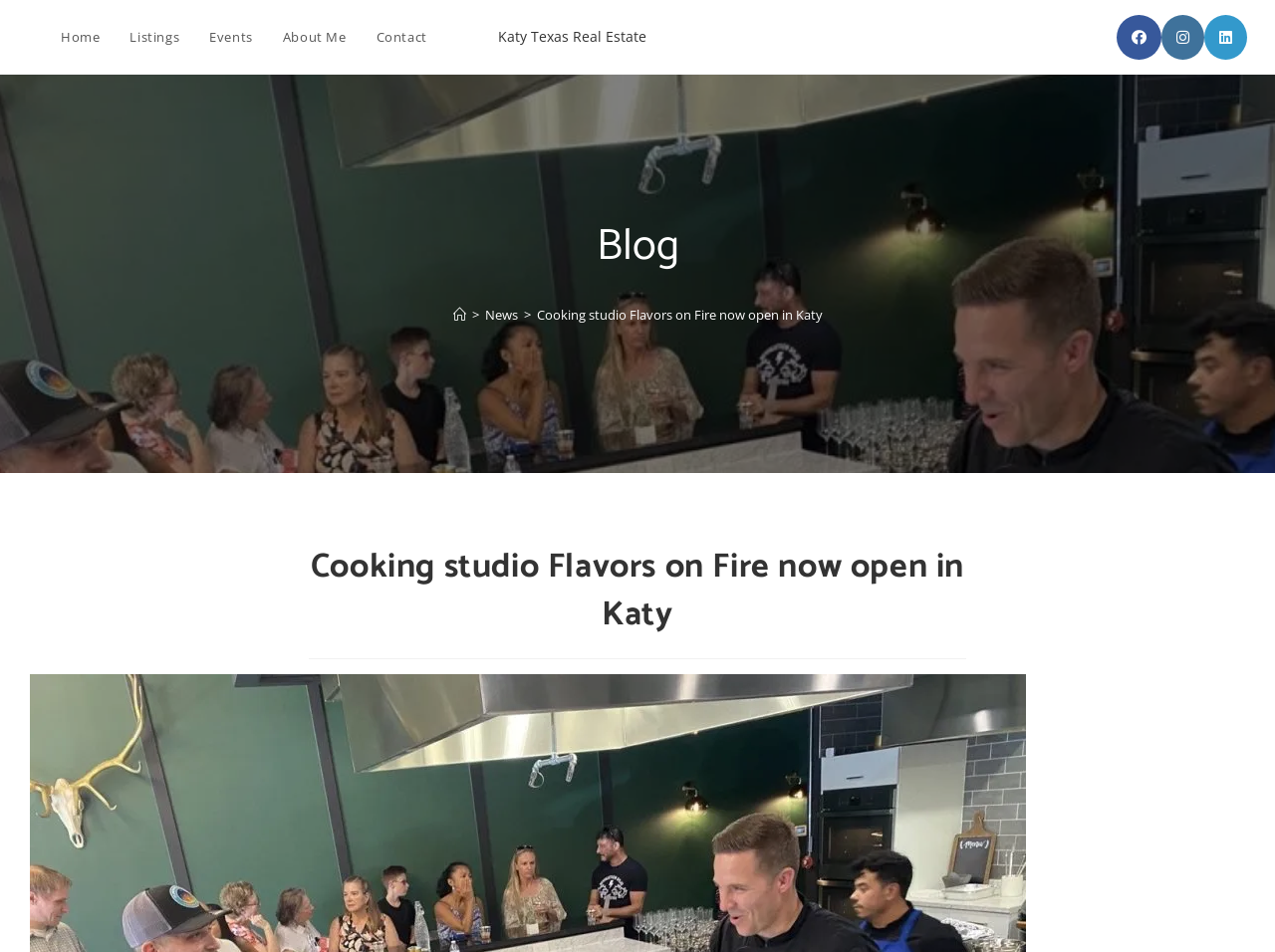Look at the image and write a detailed answer to the question: 
How can users connect with Flavors on Fire on social media?

The social links section at the top of the webpage provides links to Flavors on Fire's social media profiles on Facebook, Instagram, and LinkedIn, allowing users to connect with them on these platforms.